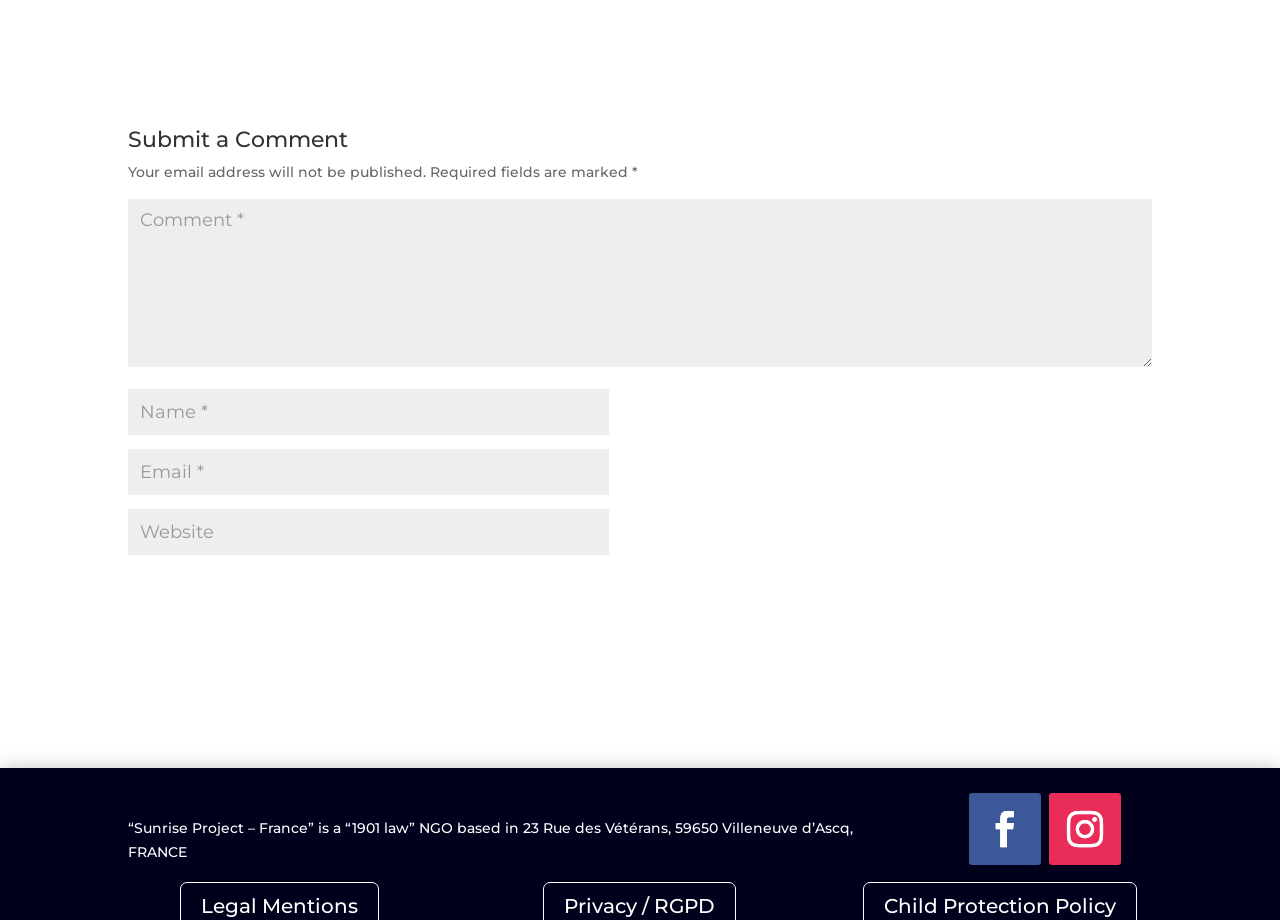What is the label of the first textbox?
Identify the answer in the screenshot and reply with a single word or phrase.

Comment